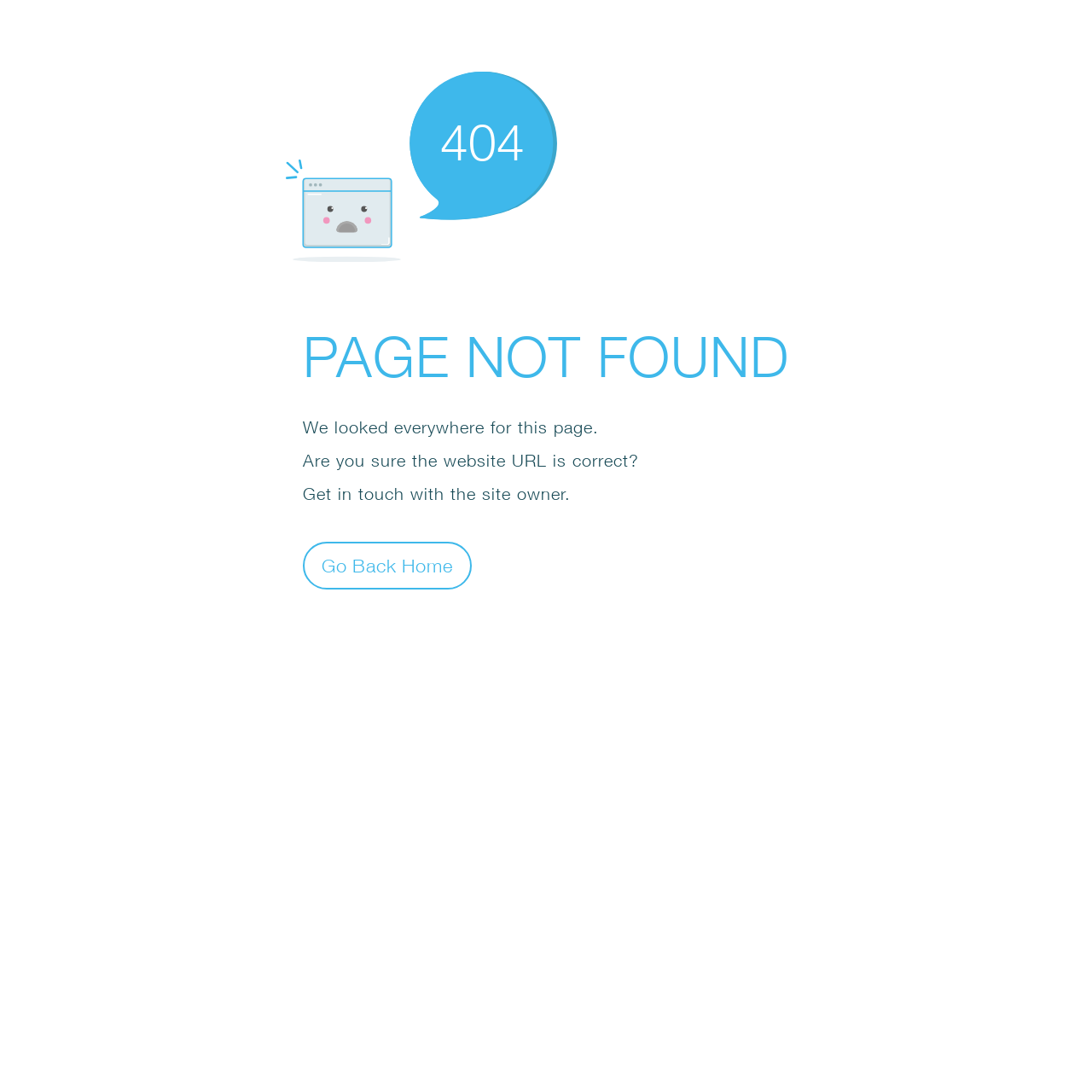Provide a short answer to the following question with just one word or phrase: What is the suggested action for the user?

Go Back Home